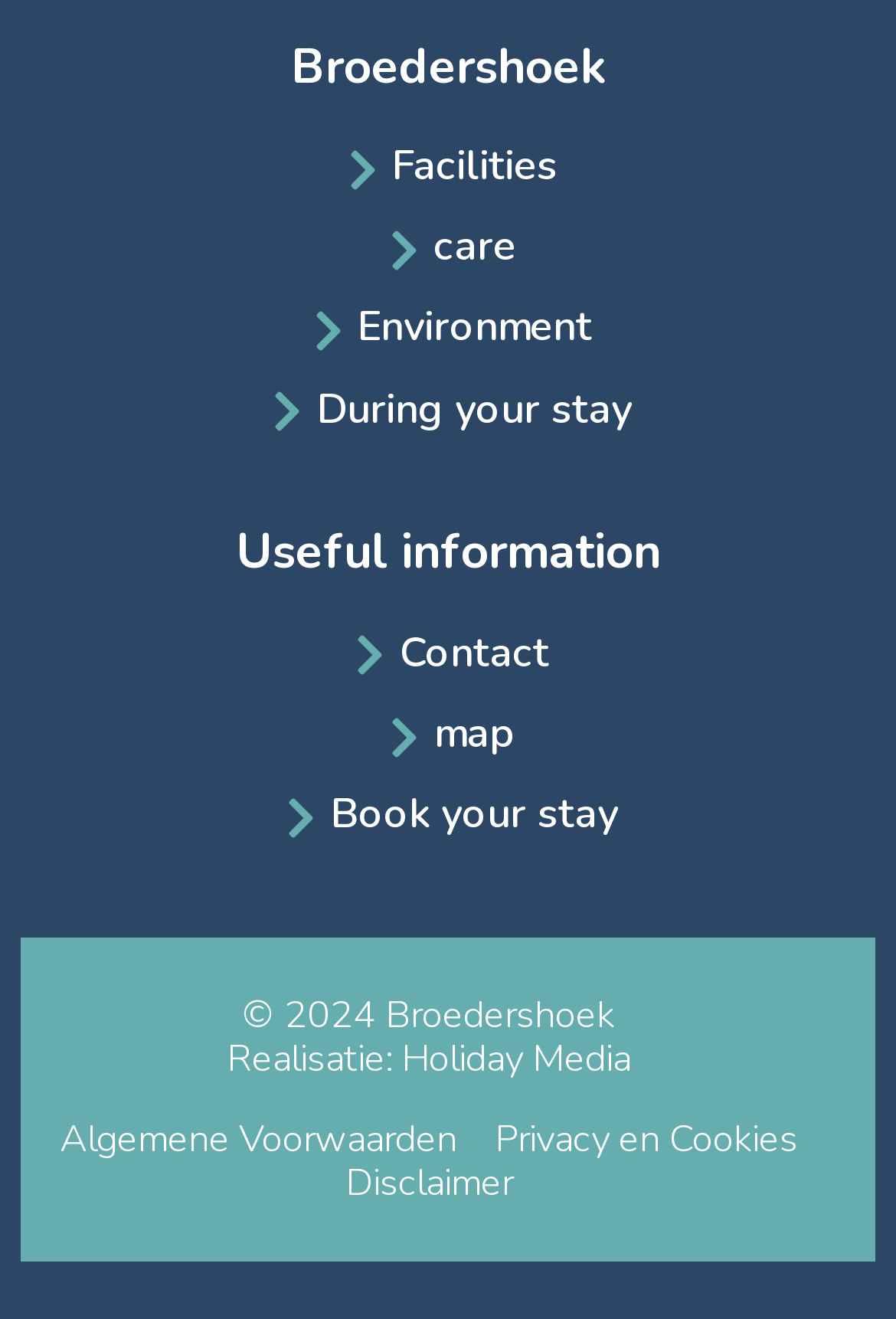Please specify the bounding box coordinates of the region to click in order to perform the following instruction: "View Environment".

[0.34, 0.227, 0.66, 0.269]